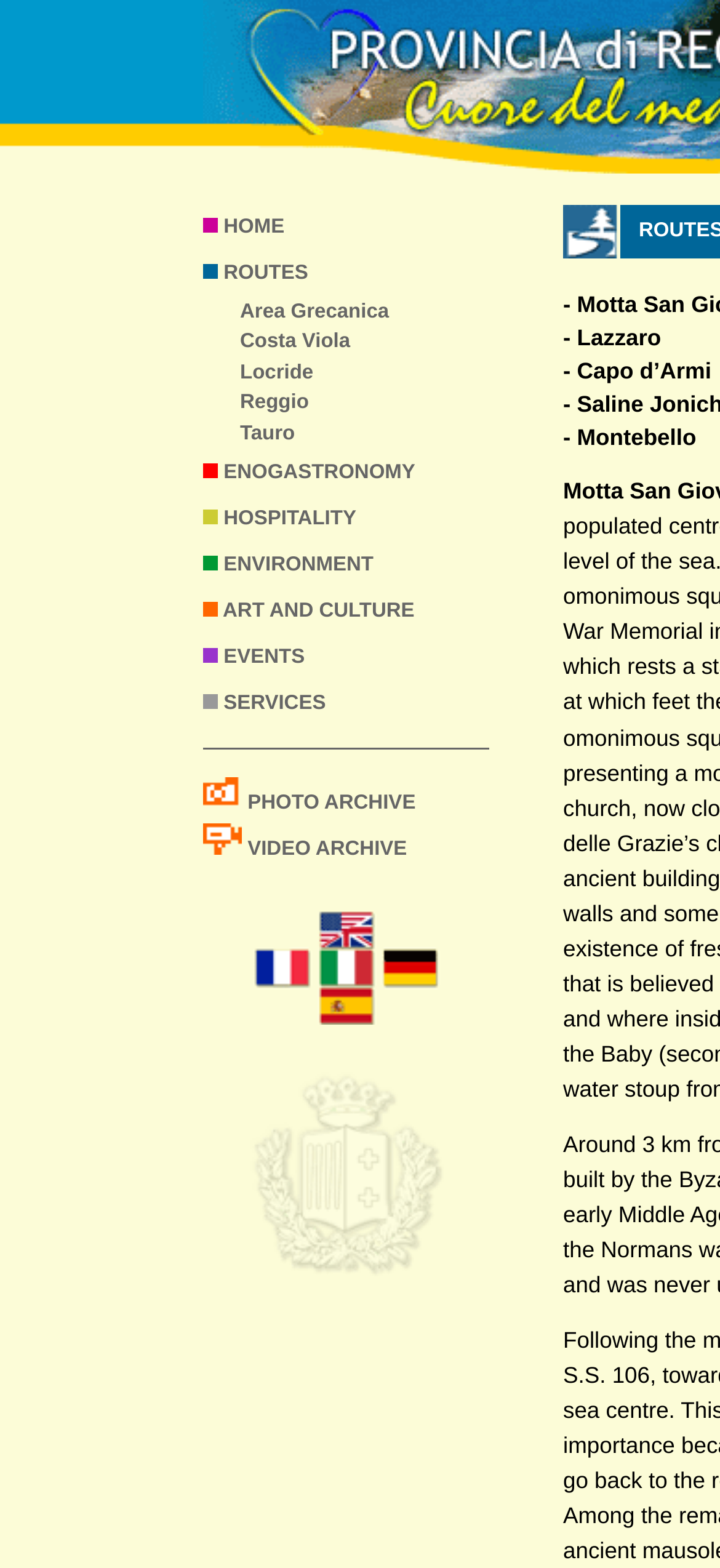Determine the bounding box coordinates for the area you should click to complete the following instruction: "View PHOTO ARCHIVE".

[0.344, 0.505, 0.577, 0.519]